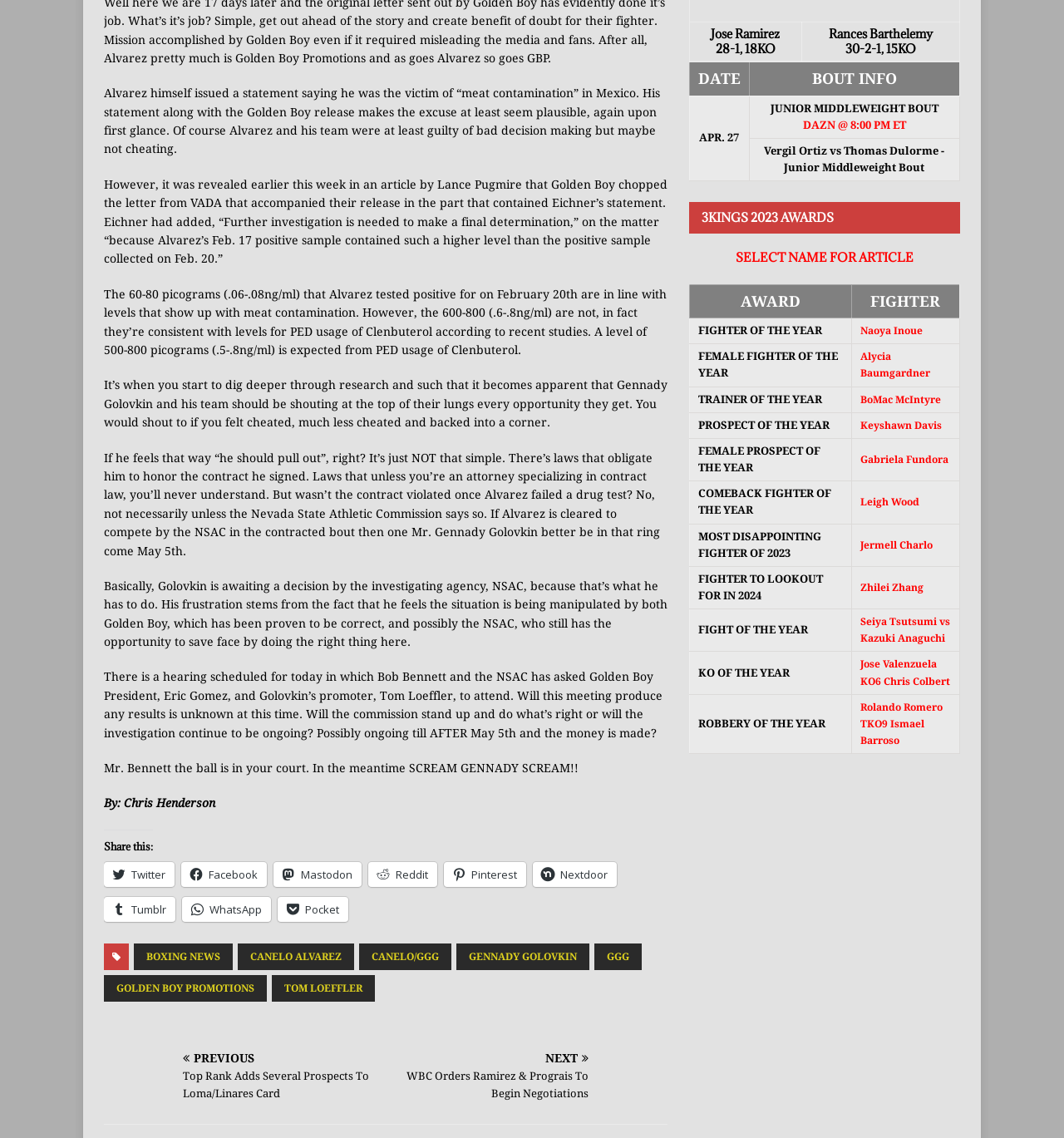Locate the bounding box coordinates of the clickable region to complete the following instruction: "View the next article."

[0.369, 0.925, 0.627, 0.969]